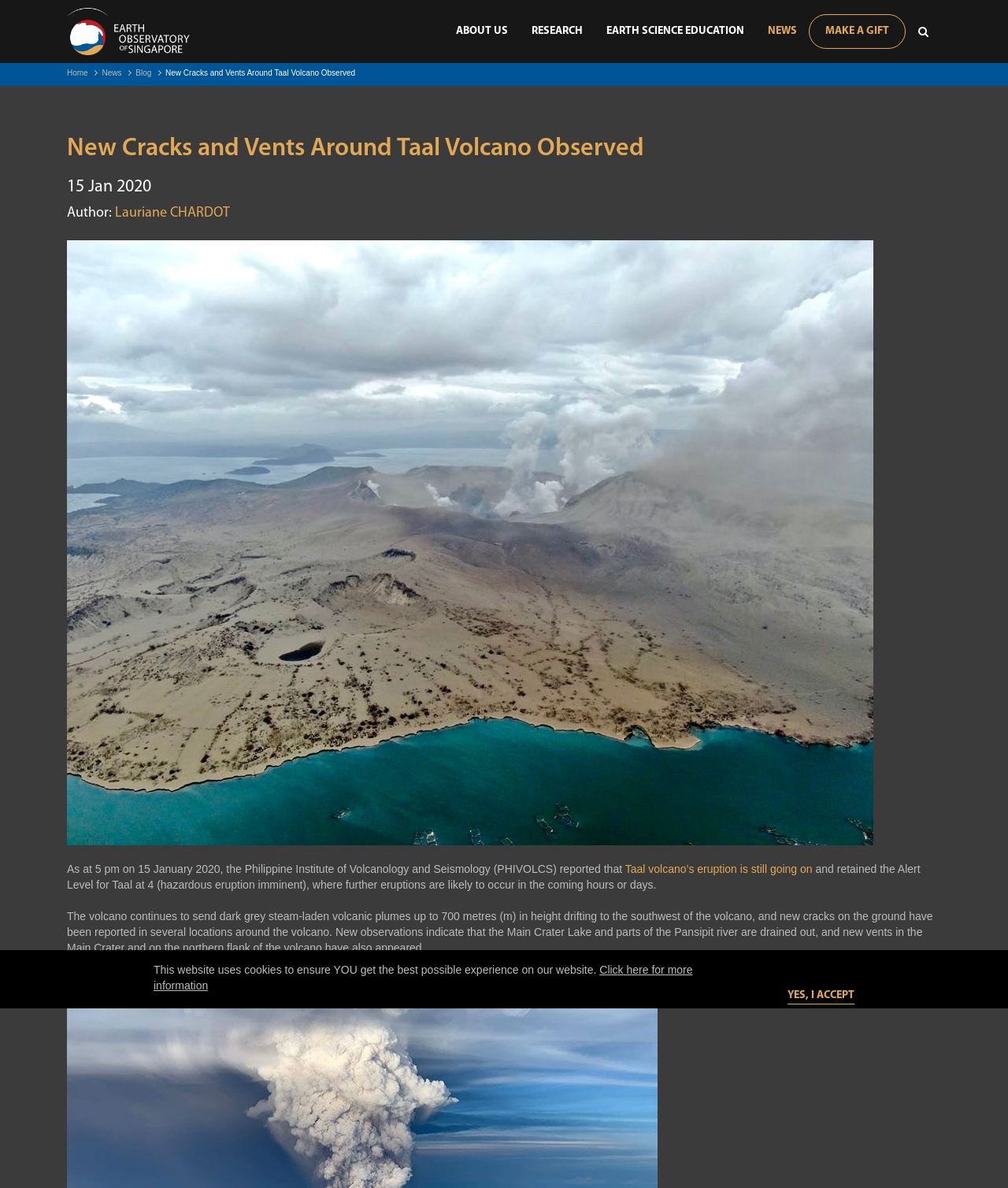Who is the author of the article?
Please give a detailed and elaborate answer to the question based on the image.

The article mentions 'Author: Lauriane CHARDOT' in the heading, indicating that the author of the article is Lauriane CHARDOT.